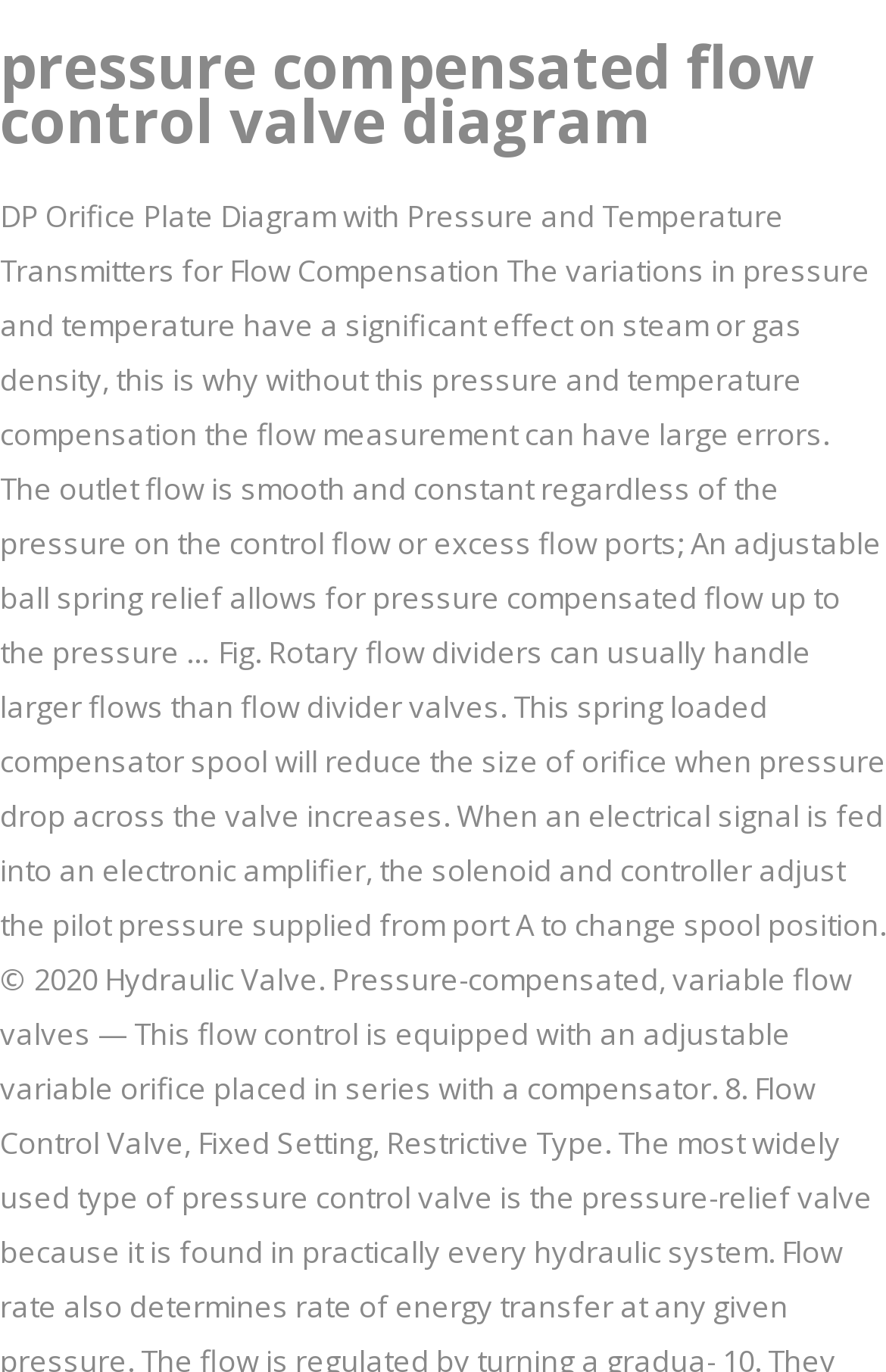Identify the primary heading of the webpage and provide its text.

pressure compensated flow control valve diagram